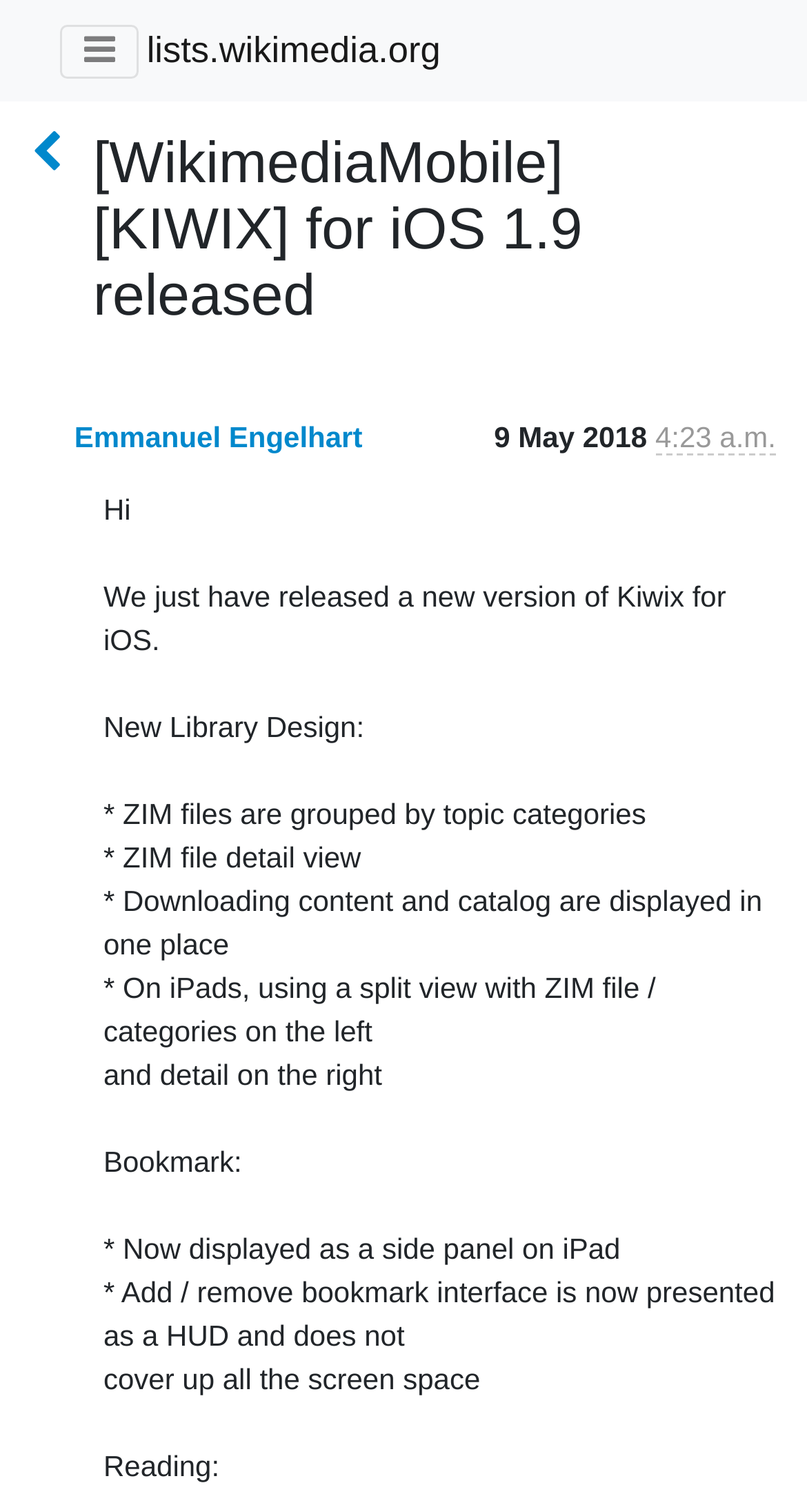What is the URL of the linked website?
Based on the screenshot, provide your answer in one word or phrase.

lists.wikimedia.org